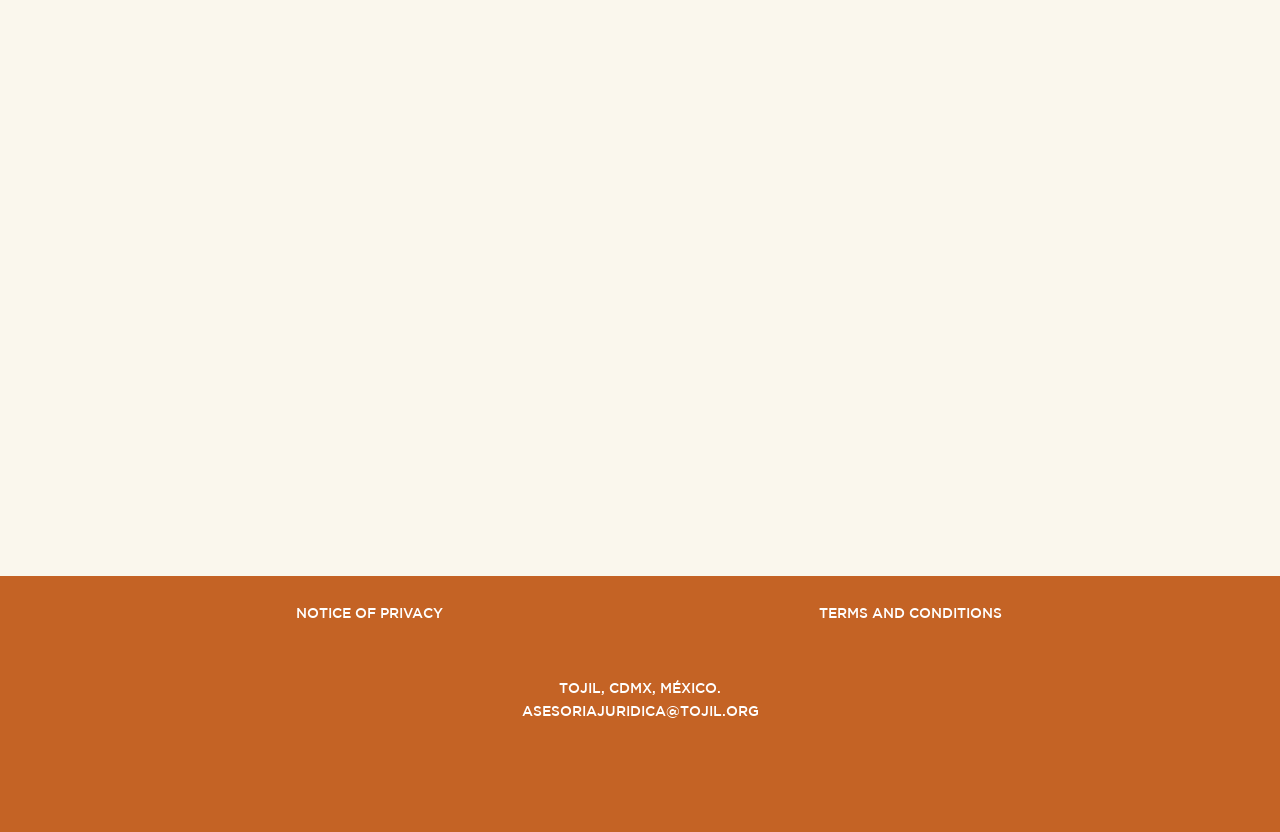What is the purpose of the checkbox?
Please utilize the information in the image to give a detailed response to the question.

The checkbox is located below the web input field and has a description 'GUARDA MI NOMBRE, CORREO ELECTRÓNICO Y WEB EN ESTE NAVEGADOR PARA LA PRÓXIMA VEZ QUE COMENTE.' This suggests that the purpose of the checkbox is to save the user's name, email, and web for the next time they comment.